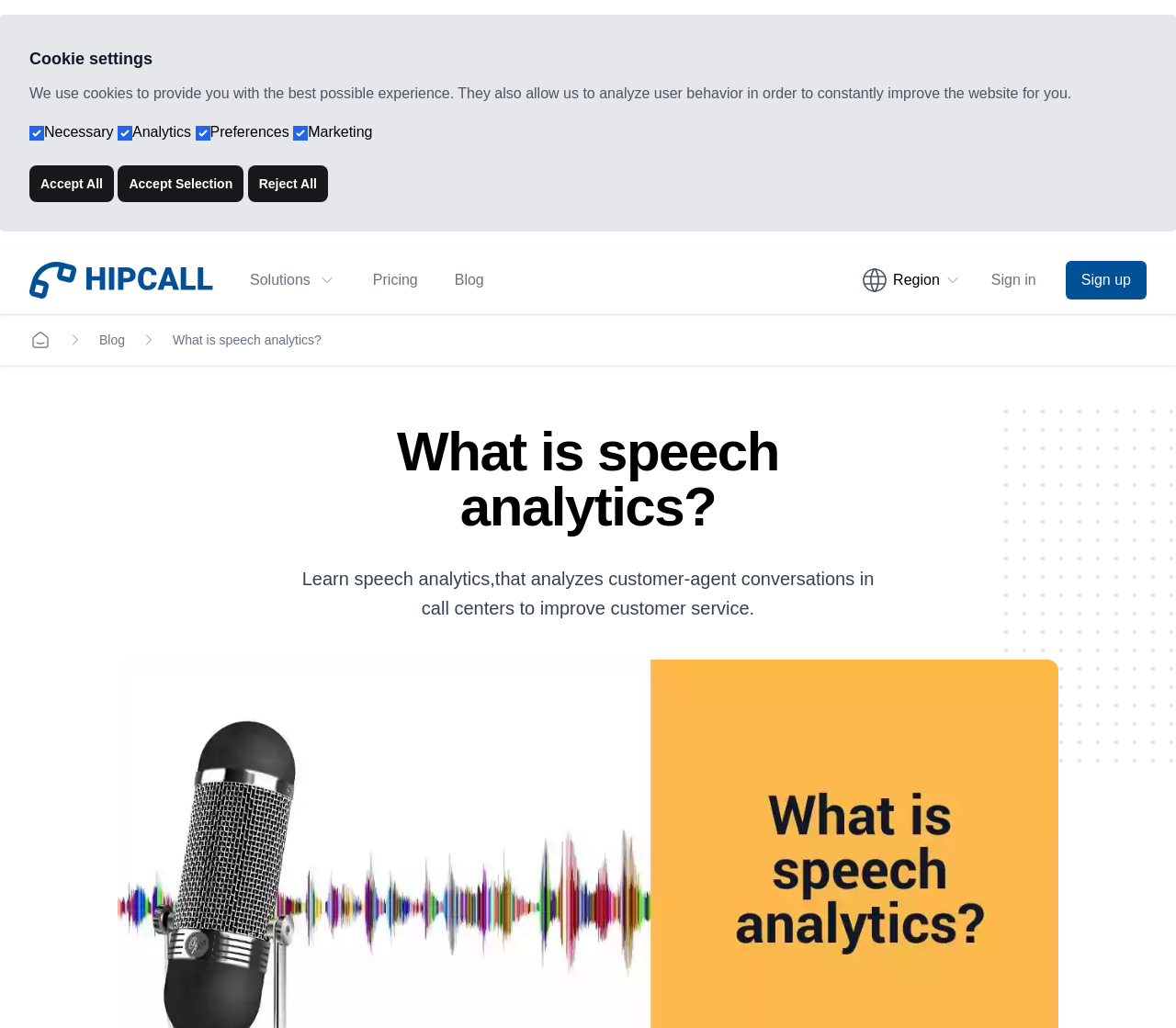Specify the bounding box coordinates of the area to click in order to execute this command: 'View the pricing'. The coordinates should consist of four float numbers ranging from 0 to 1, and should be formatted as [left, top, right, bottom].

[0.317, 0.262, 0.355, 0.283]